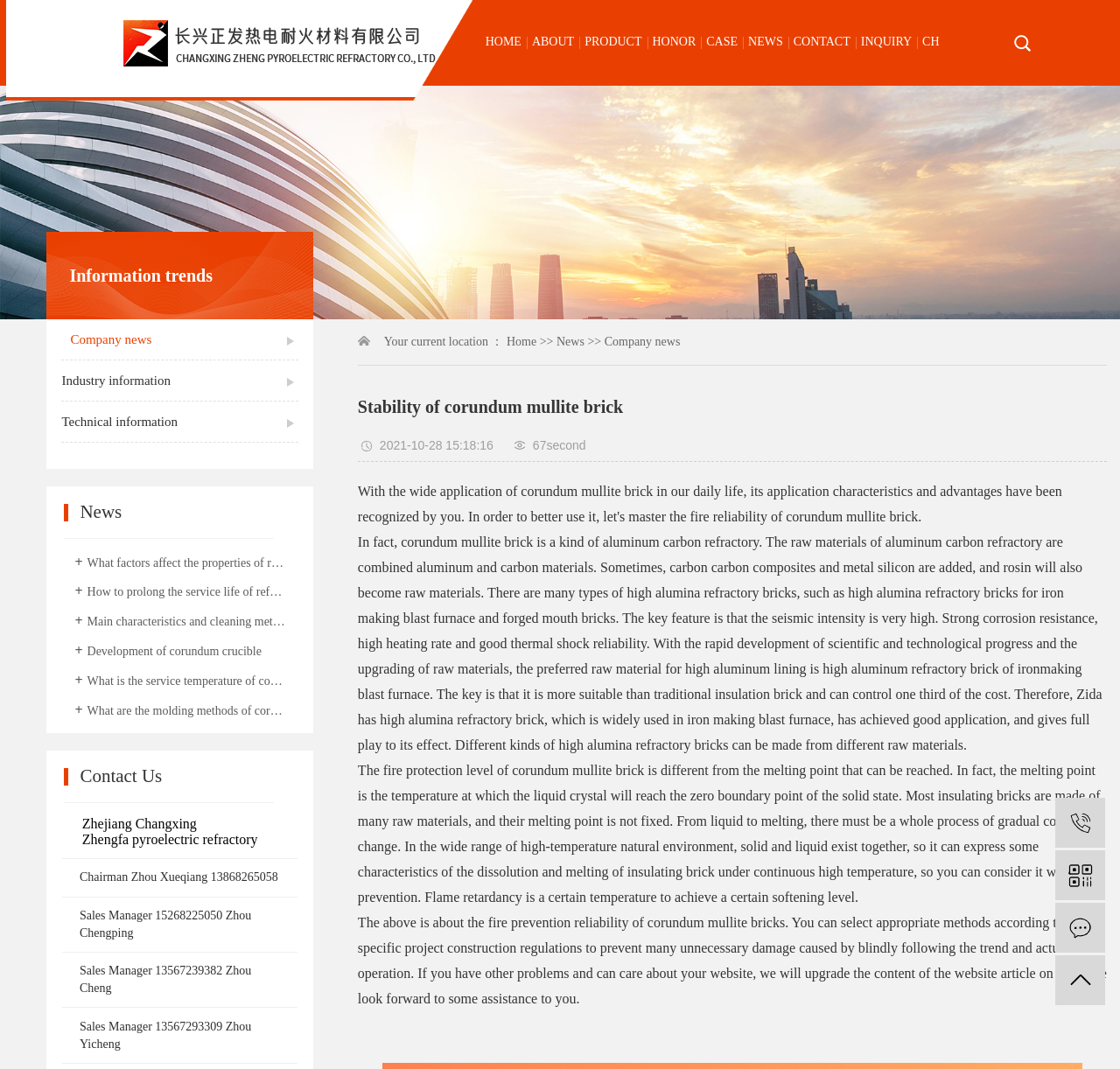Elaborate on the webpage's design and content in a detailed caption.

This webpage is about the stability of corundum mullite brick, a type of aluminum carbon refractory. At the top, there is a navigation menu with 9 links: HOME, ABOUT, PRODUCT, HONOR, CASE, NEWS, CONTACT, INQUIRY, and CH. Below the menu, there is a large image of an oxygen furnace, taking up the entire width of the page.

On the left side, there are three headings: Information trends, News/News, and Contact Us/Contact Us. Under Information trends, there are three links to company news, industry information, and technical information. Under News/News, there are six links to news articles about refractories, including factors affecting their properties, service life, and characteristics. Under Contact Us/Contact Us, there are four static texts with contact information, including phone numbers and names of sales managers.

On the right side, there is a section with a heading "Stability of corundum mullite brick" and three static texts. The first text explains the characteristics and advantages of corundum mullite brick, including its high seismic intensity, strong corrosion resistance, and good thermal shock reliability. The second text discusses the fire protection level of corundum mullite brick, including its melting point and softening level. The third text provides guidance on selecting appropriate methods to prevent damage caused by blindly following the trend and actual operation.

At the bottom, there are two links: one to a phone number and one to an online message. There is also a small image on the top right corner, which appears to be a logo or icon.